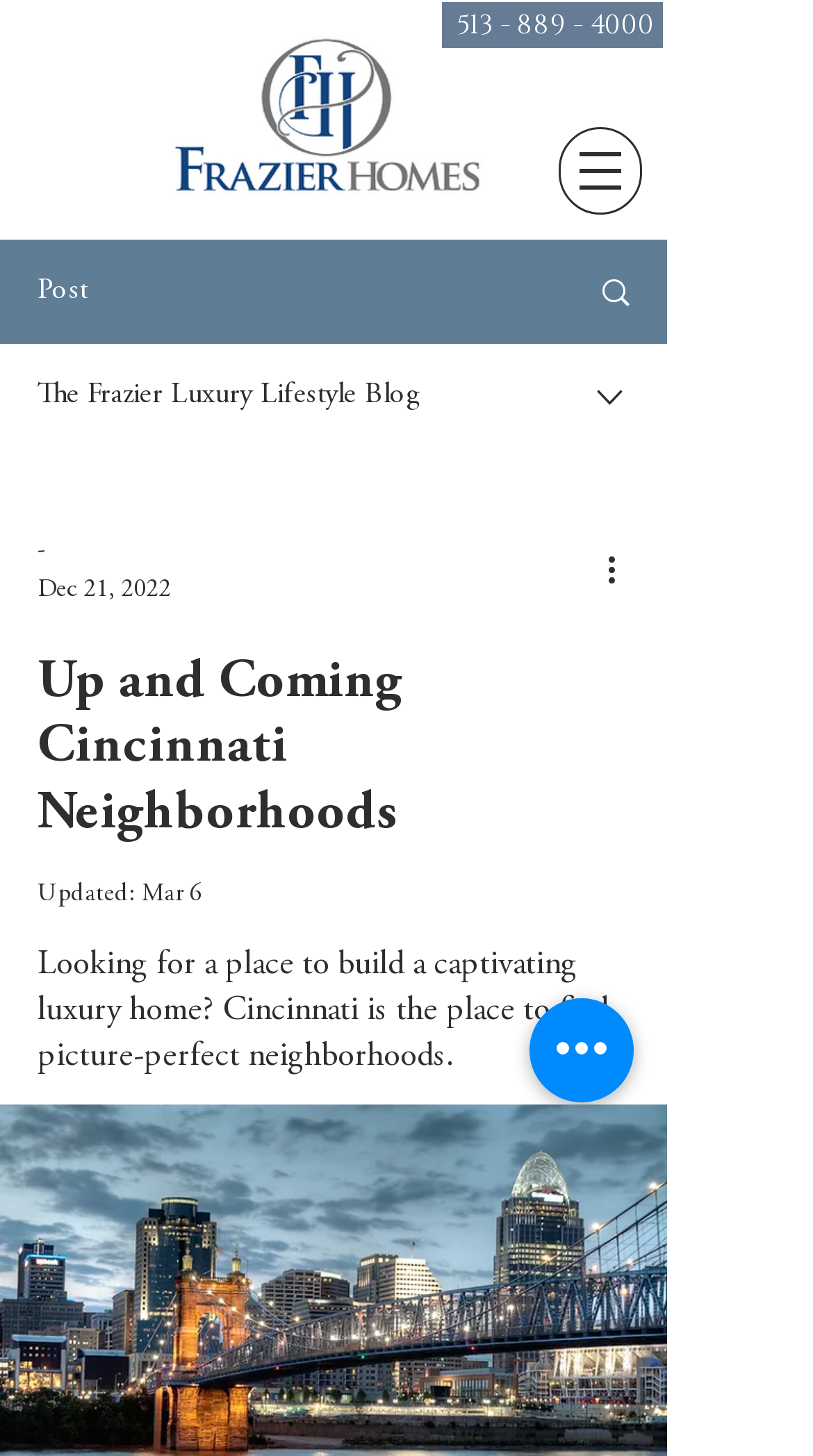Given the element description "Search" in the screenshot, predict the bounding box coordinates of that UI element.

[0.695, 0.166, 0.818, 0.235]